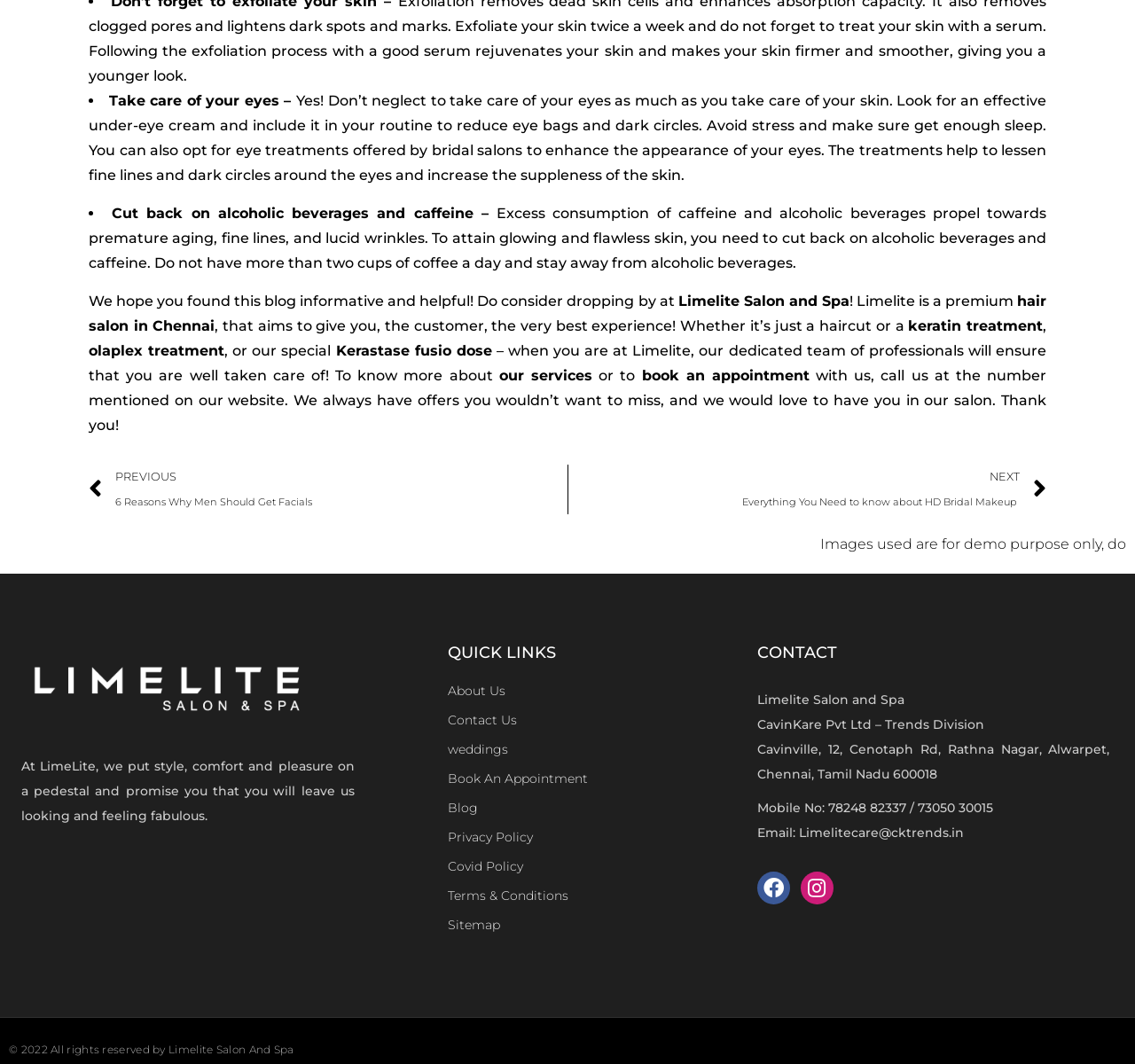Reply to the question with a brief word or phrase: What is the address of the salon?

Cavinville, 12, Cenotaph Rd, Rathna Nagar, Alwarpet, Chennai, Tamil Nadu 600018